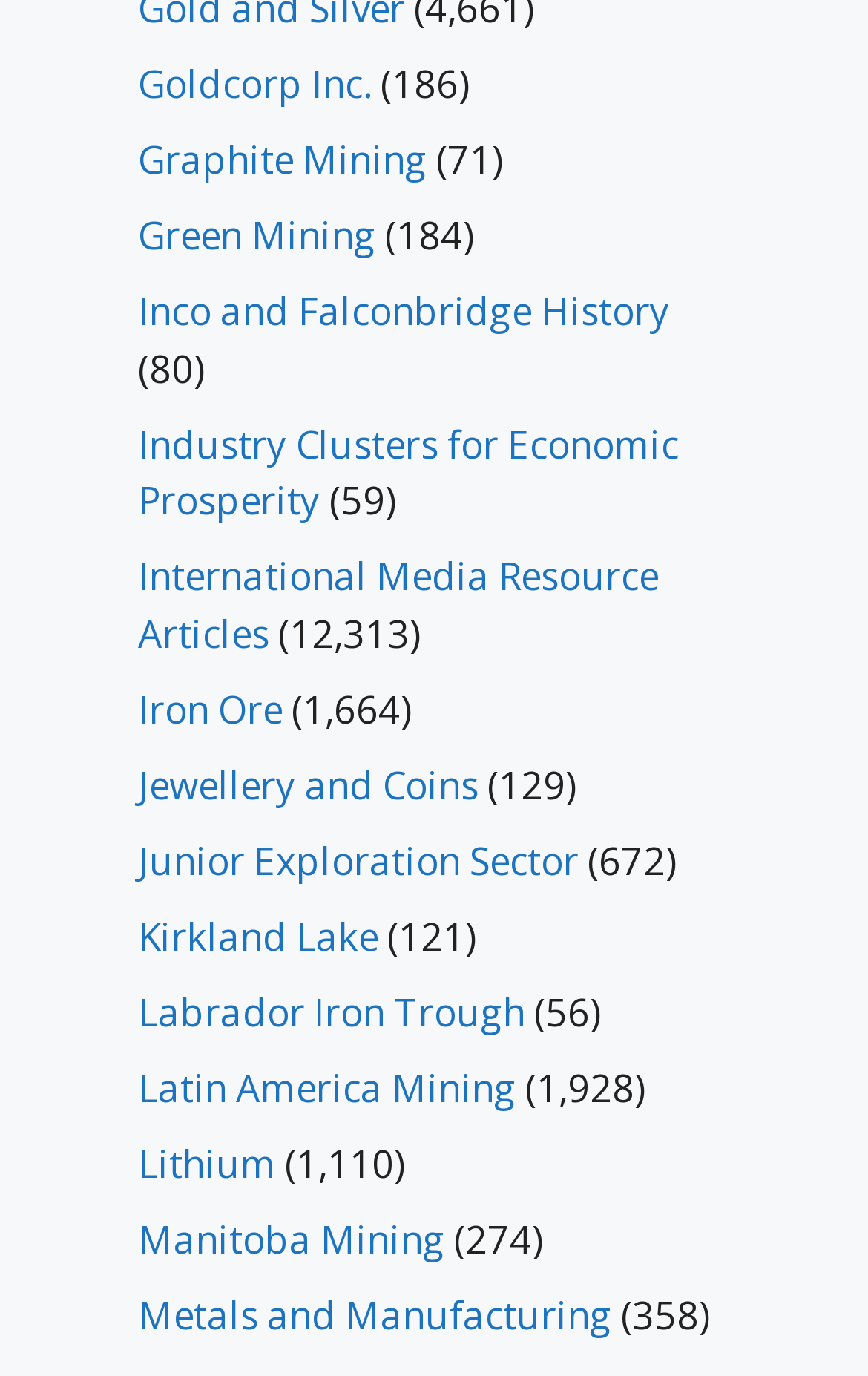Please provide a one-word or short phrase answer to the question:
What is the first link on the webpage?

Goldcorp Inc.